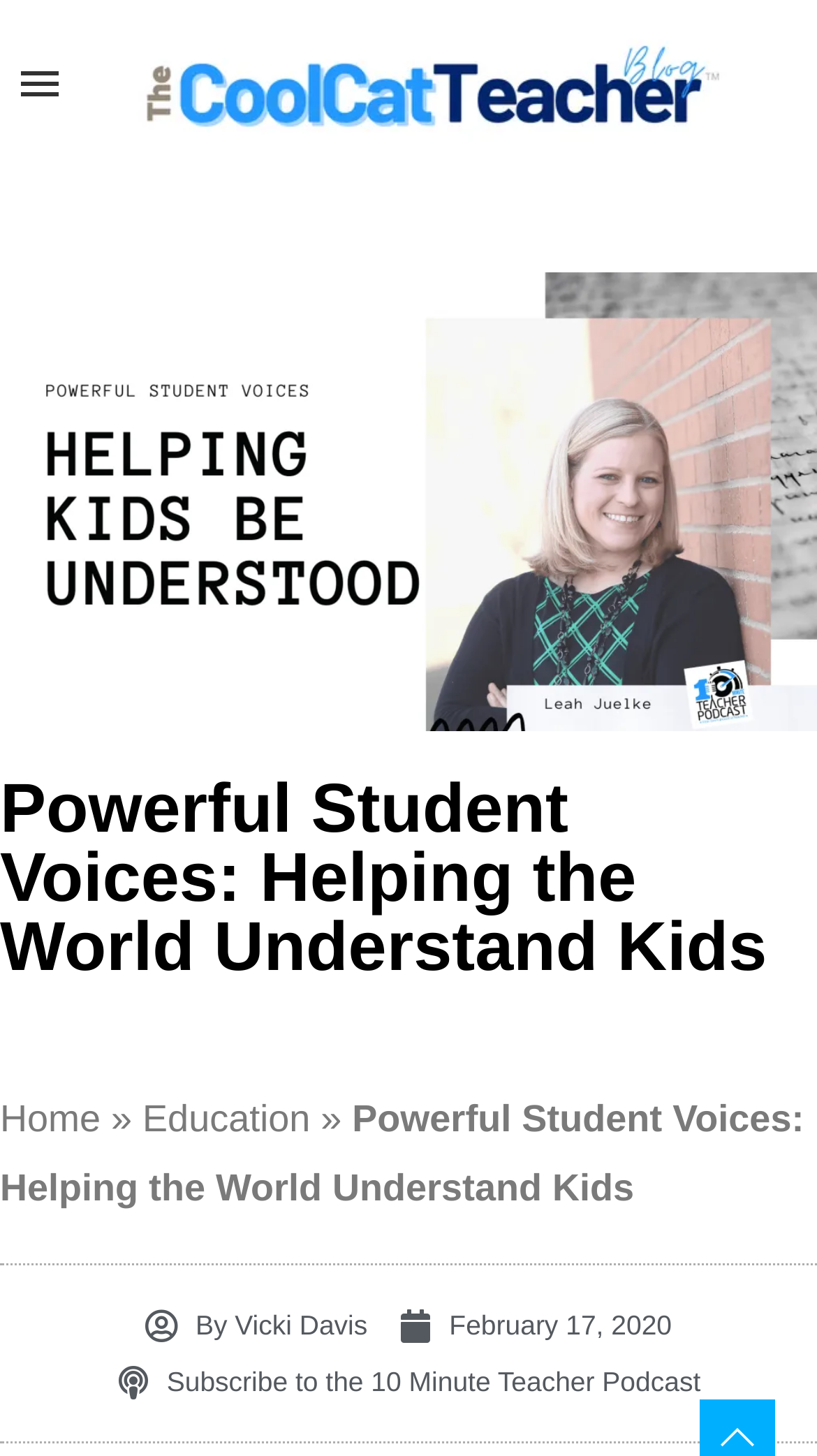Carefully examine the image and provide an in-depth answer to the question: Who is the author of the article?

I found the answer by looking at the link element with the text 'By Vicki Davis', which suggests that Vicki Davis is the author of the article.